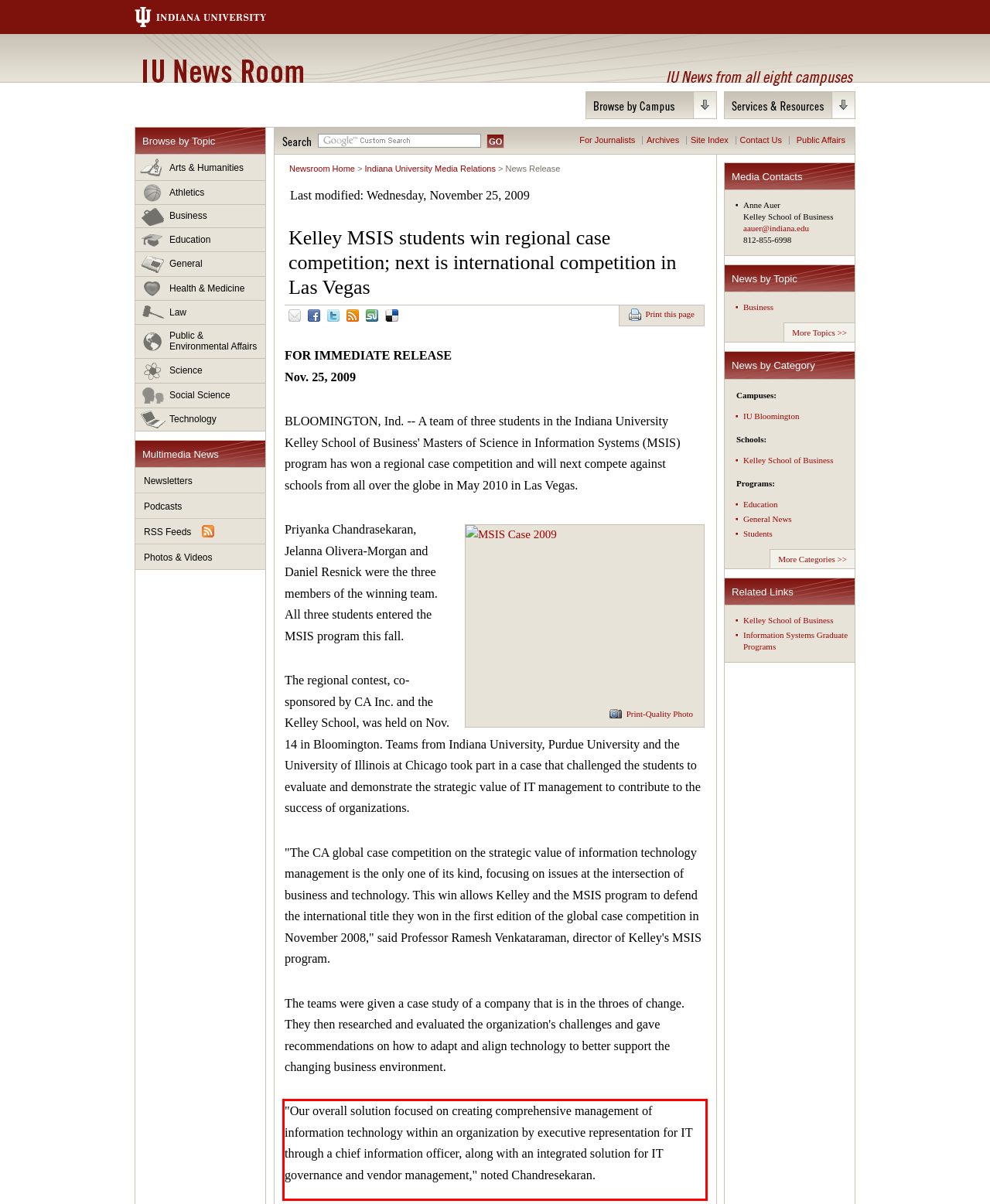Given a webpage screenshot with a red bounding box, perform OCR to read and deliver the text enclosed by the red bounding box.

"Our overall solution focused on creating comprehensive management of information technology within an organization by executive representation for IT through a chief information officer, along with an integrated solution for IT governance and vendor management," noted Chandresekaran.